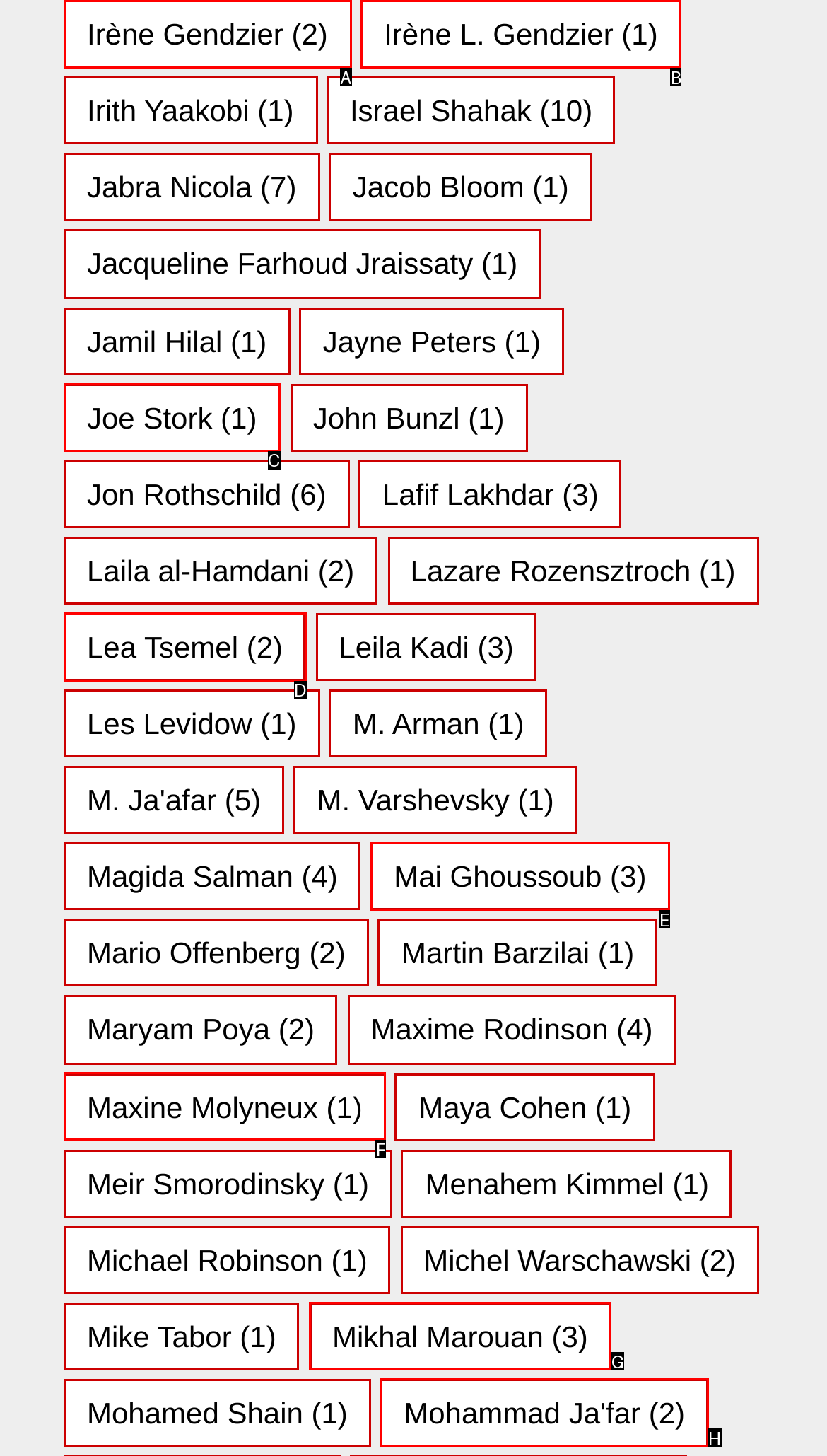Choose the UI element to click on to achieve this task: View Irène Gendzier's profile. Reply with the letter representing the selected element.

A